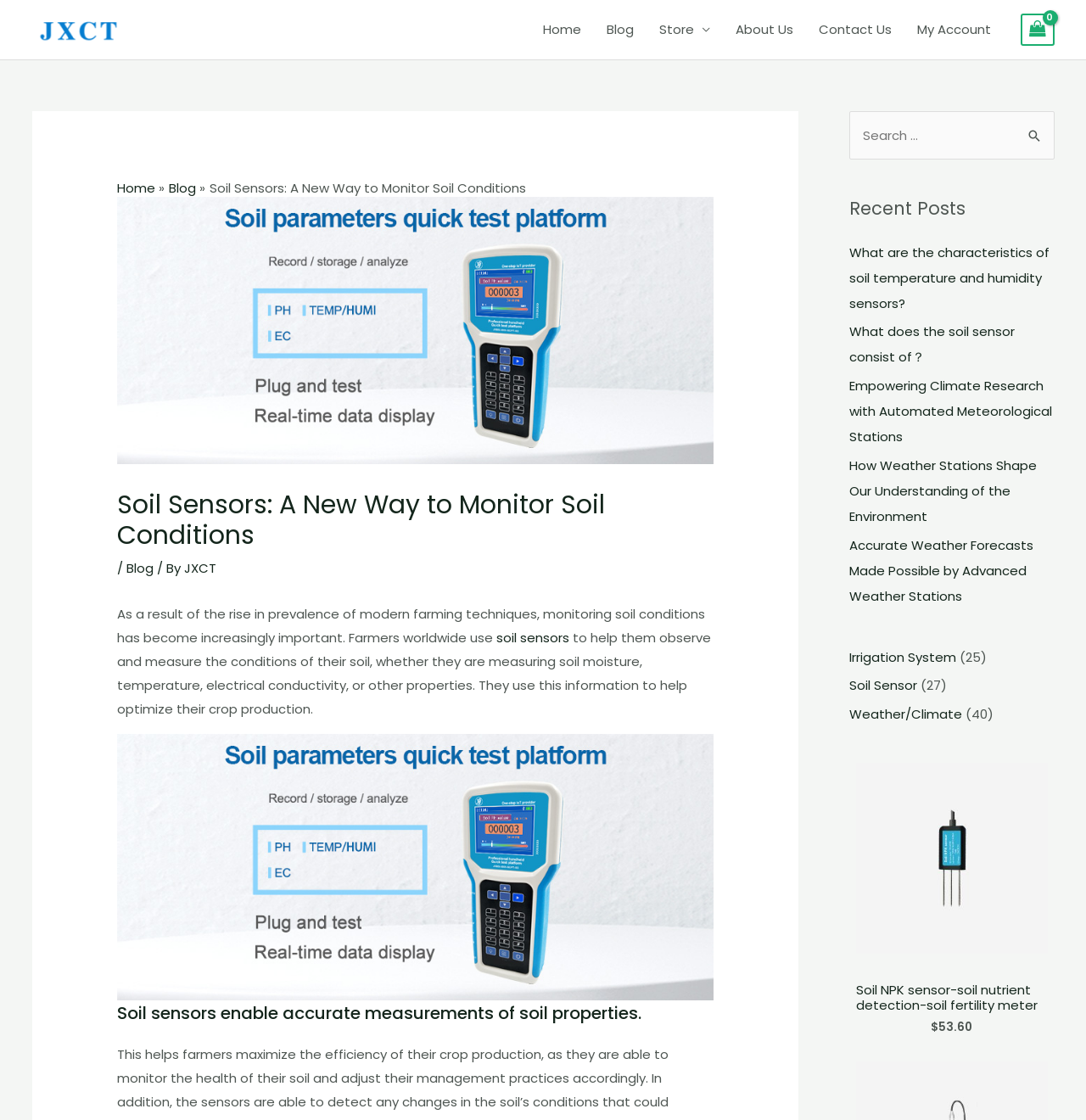What is the principal heading displayed on the webpage?

Soil Sensors: A New Way to Monitor Soil Conditions